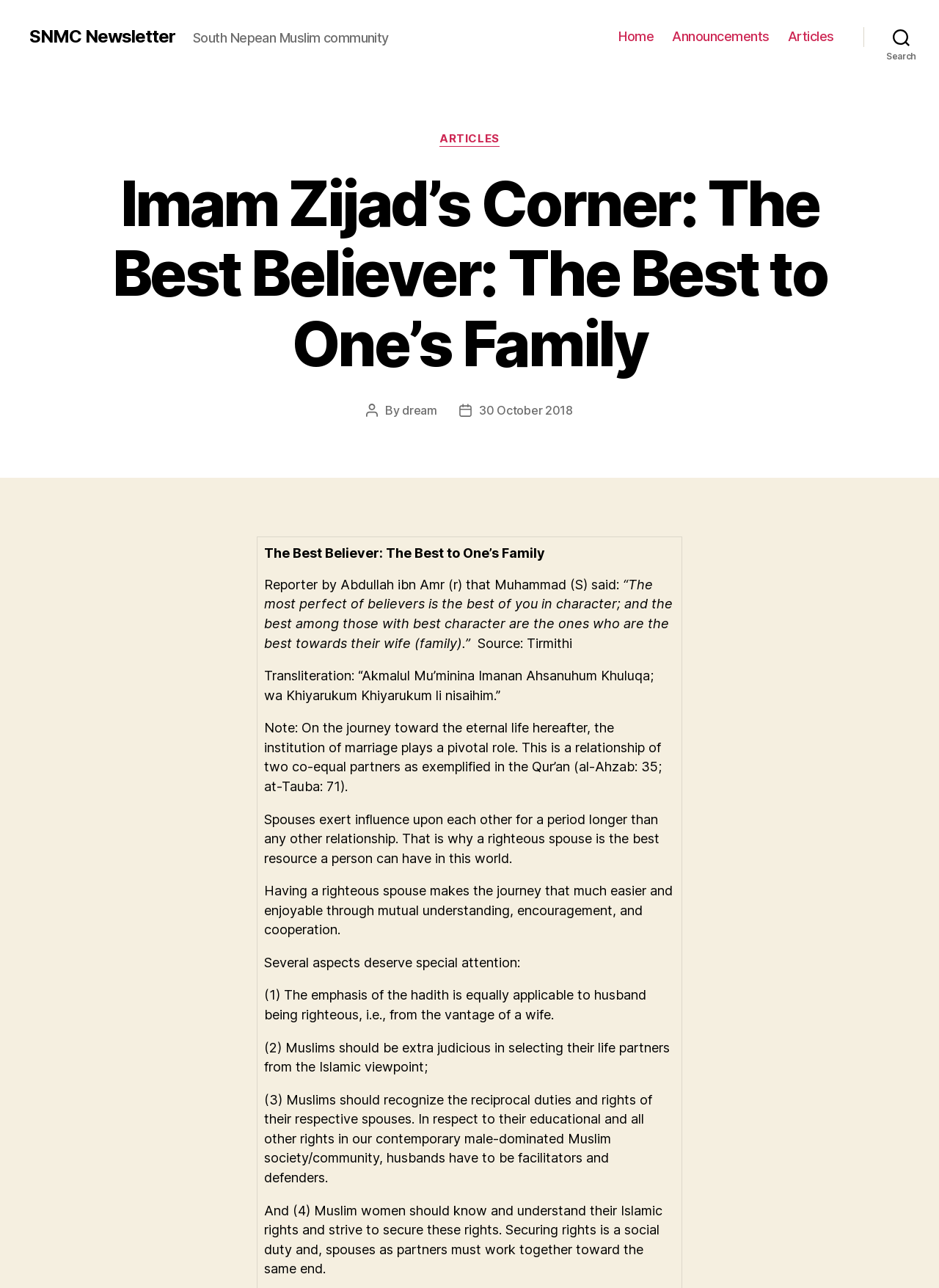Could you indicate the bounding box coordinates of the region to click in order to complete this instruction: "Click on 'About Us'".

None